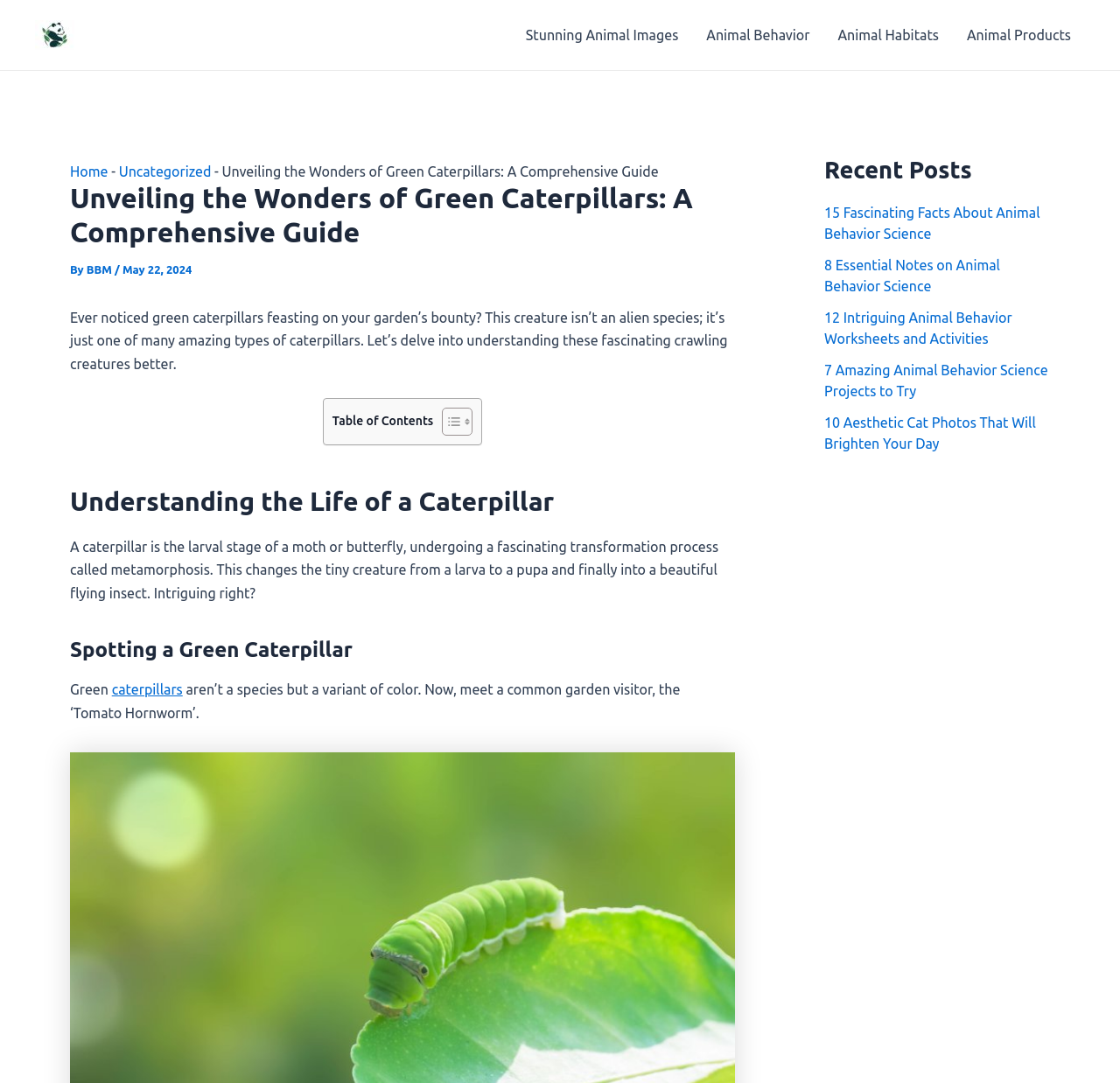Respond to the following question using a concise word or phrase: 
What type of posts are listed in the 'Recent Posts' section?

Animal Behavior Science